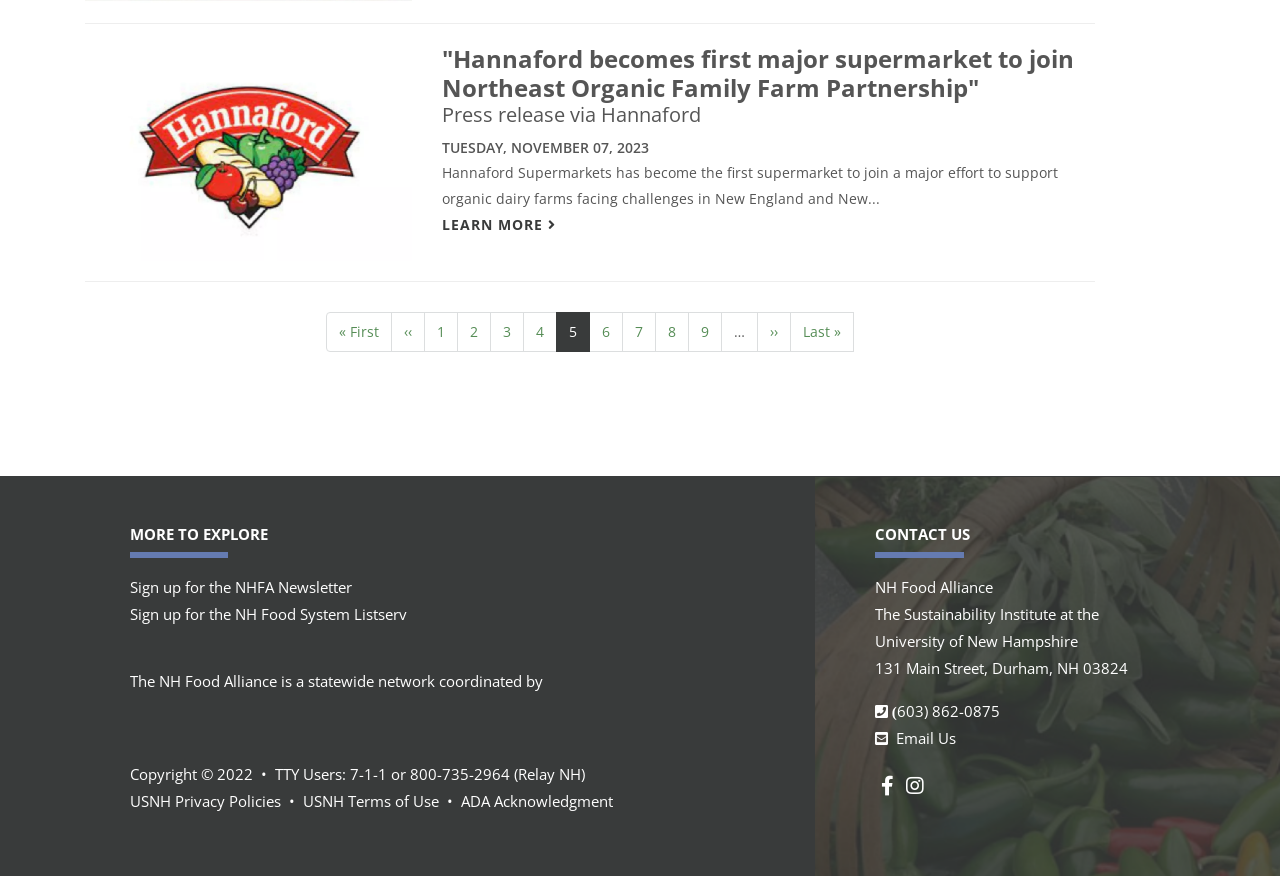Highlight the bounding box coordinates of the element that should be clicked to carry out the following instruction: "Go to the next page". The coordinates must be given as four float numbers ranging from 0 to 1, i.e., [left, top, right, bottom].

[0.591, 0.356, 0.618, 0.402]